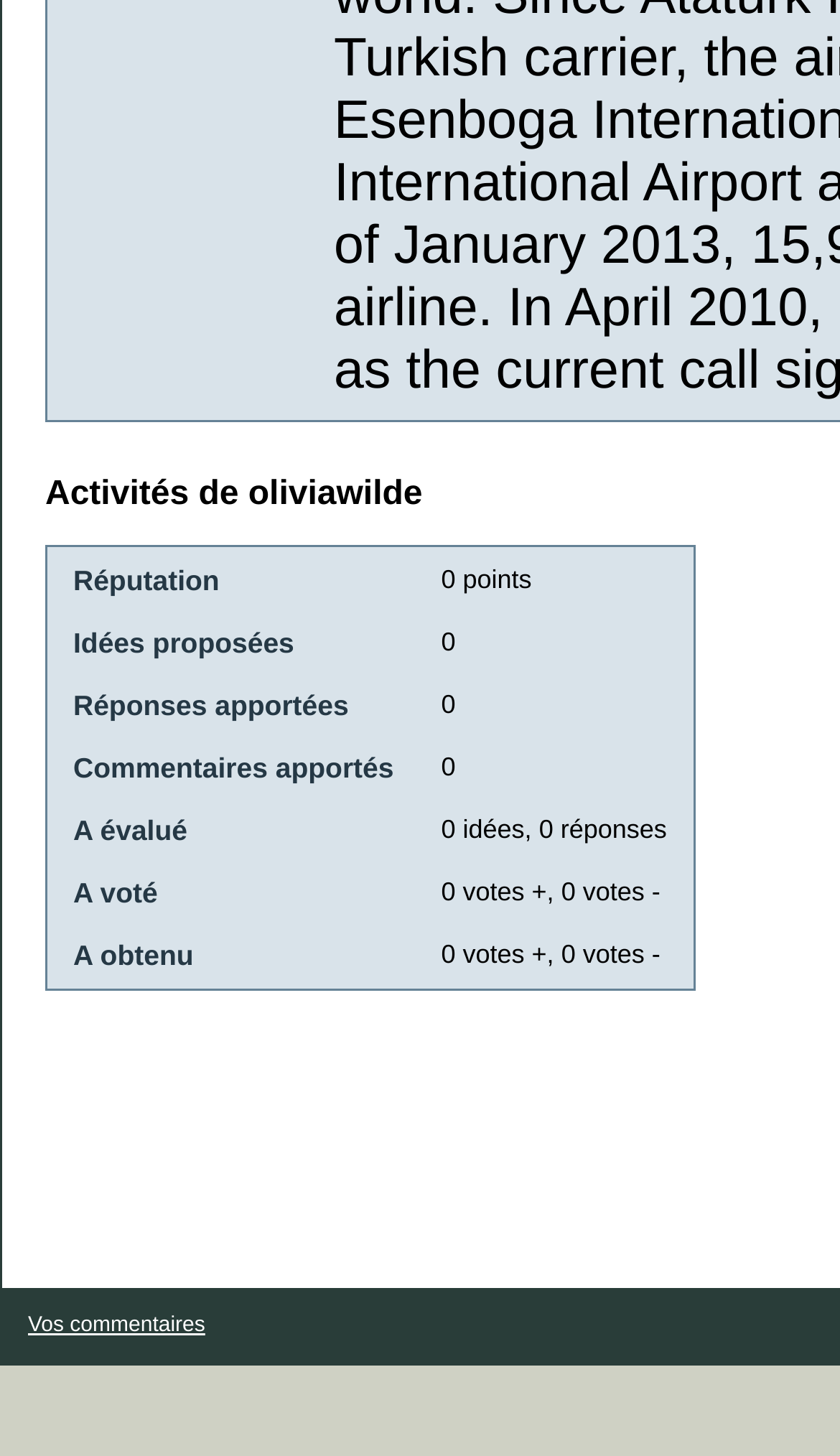What is the total number of votes the user has received?
Refer to the image and provide a concise answer in one word or phrase.

0